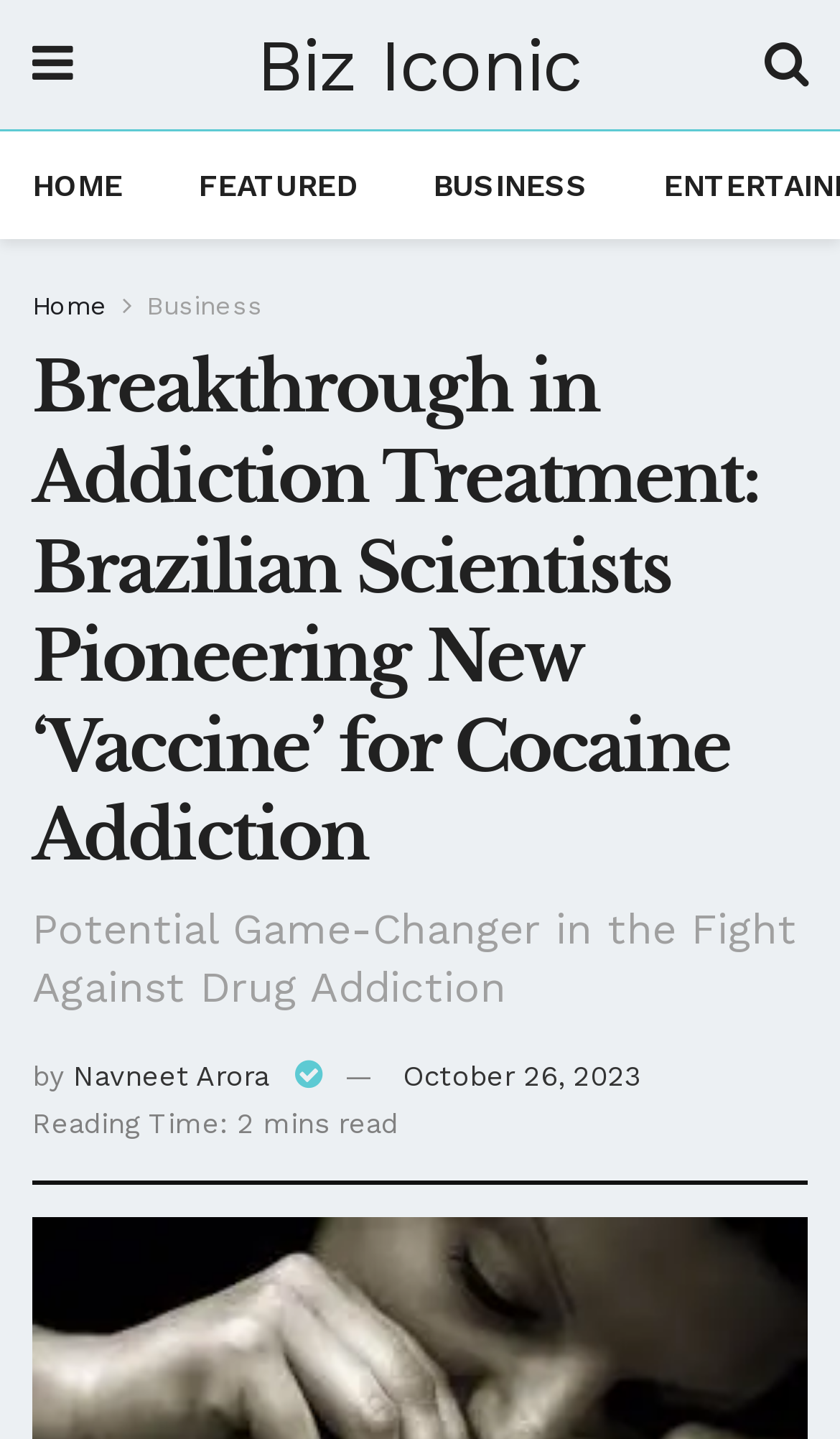Determine the bounding box for the UI element as described: "www.iabeurope.eu". The coordinates should be represented as four float numbers between 0 and 1, formatted as [left, top, right, bottom].

None